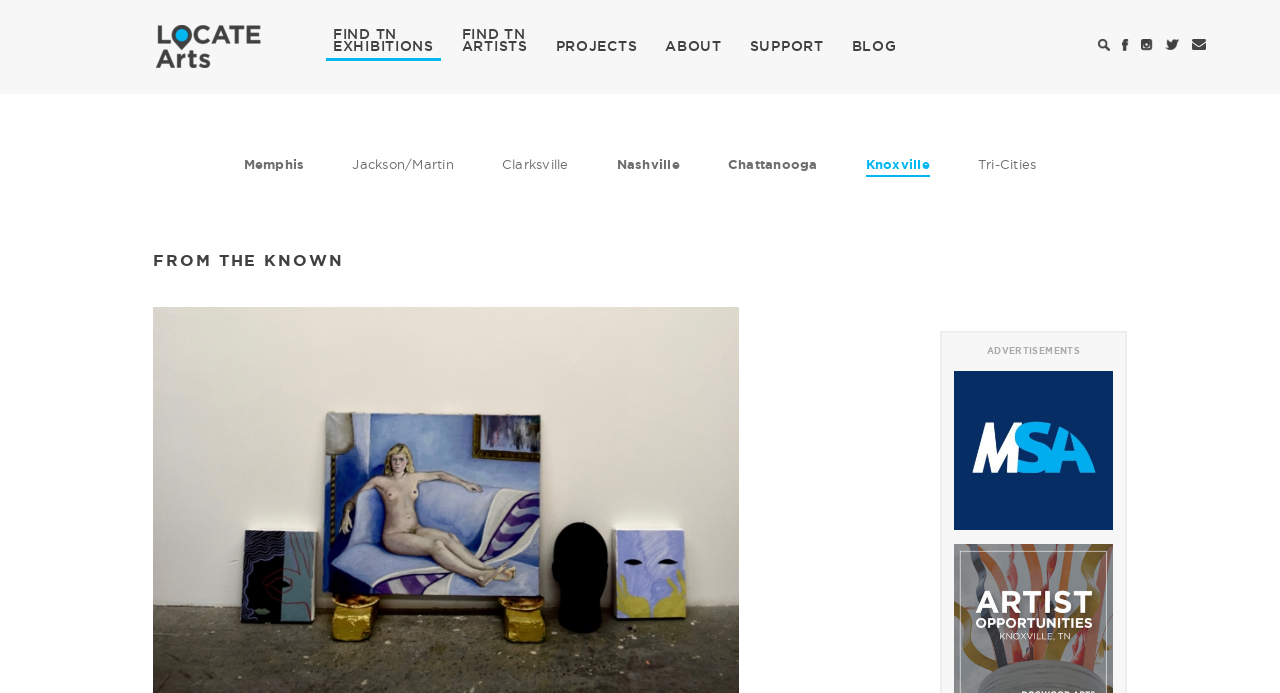Given the description alt="Mid-South Sculpture Alliance", predict the bounding box coordinates of the UI element. Ensure the coordinates are in the format (top-left x, top-left y, bottom-right x, bottom-right y) and all values are between 0 and 1.

[0.745, 0.637, 0.87, 0.66]